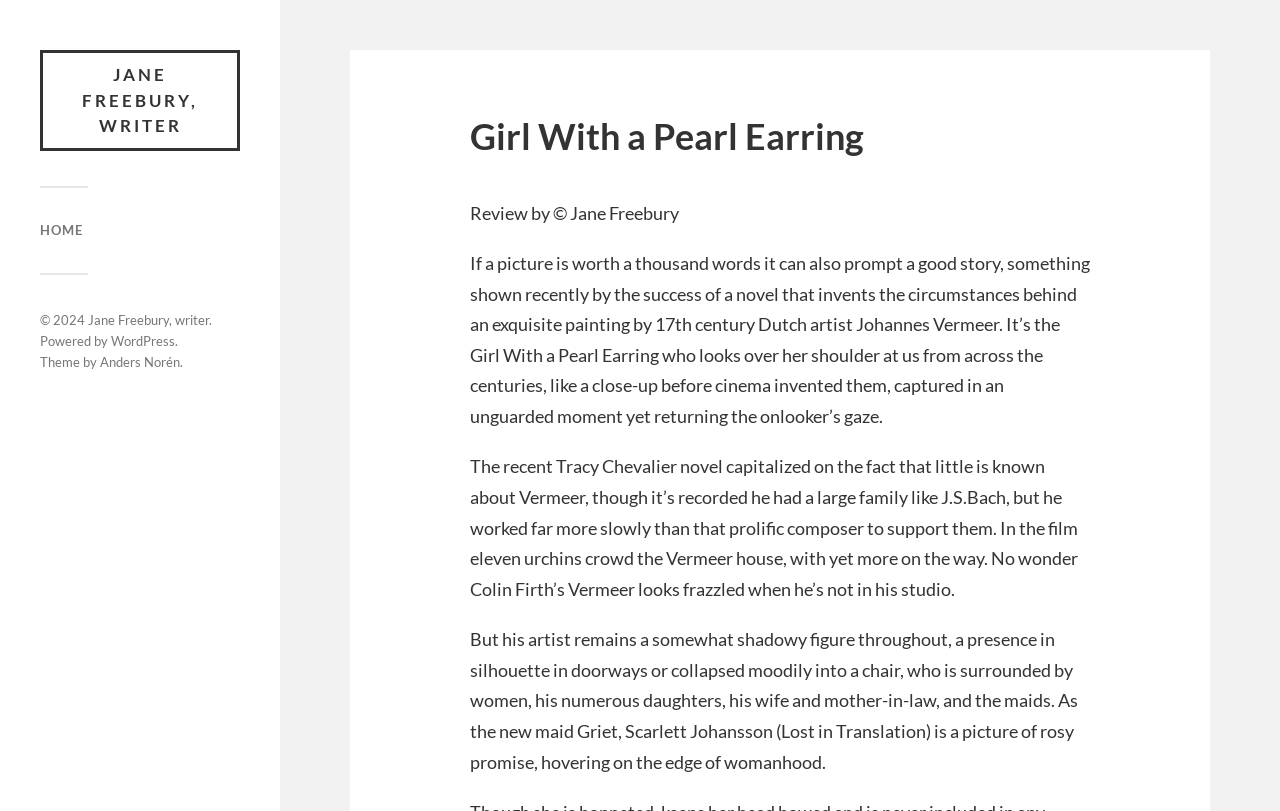Given the element description "Jane Freebury, writer" in the screenshot, predict the bounding box coordinates of that UI element.

[0.031, 0.062, 0.188, 0.186]